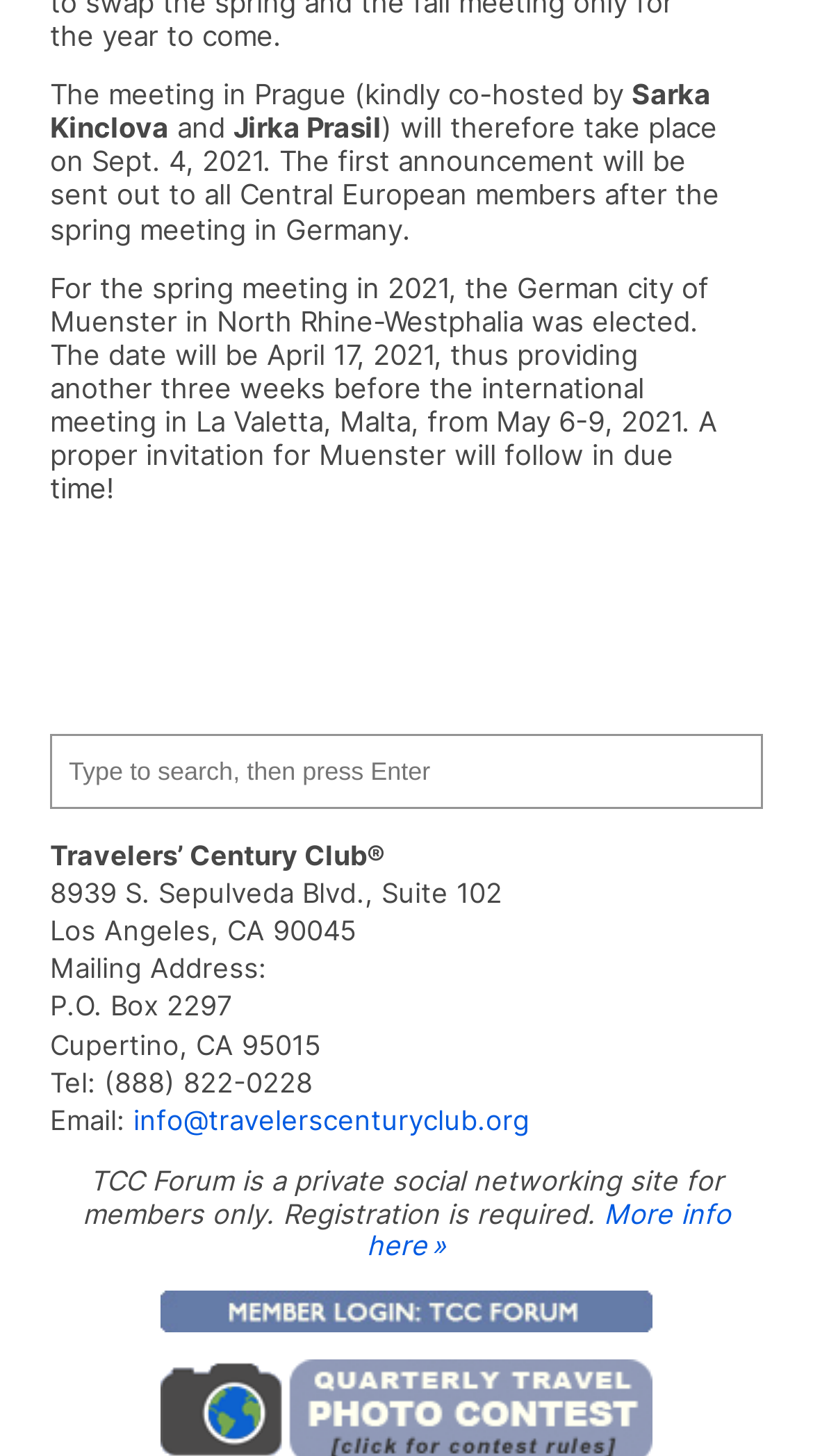What is the purpose of TCC Forum?
Using the image, answer in one word or phrase.

private social networking site for members only